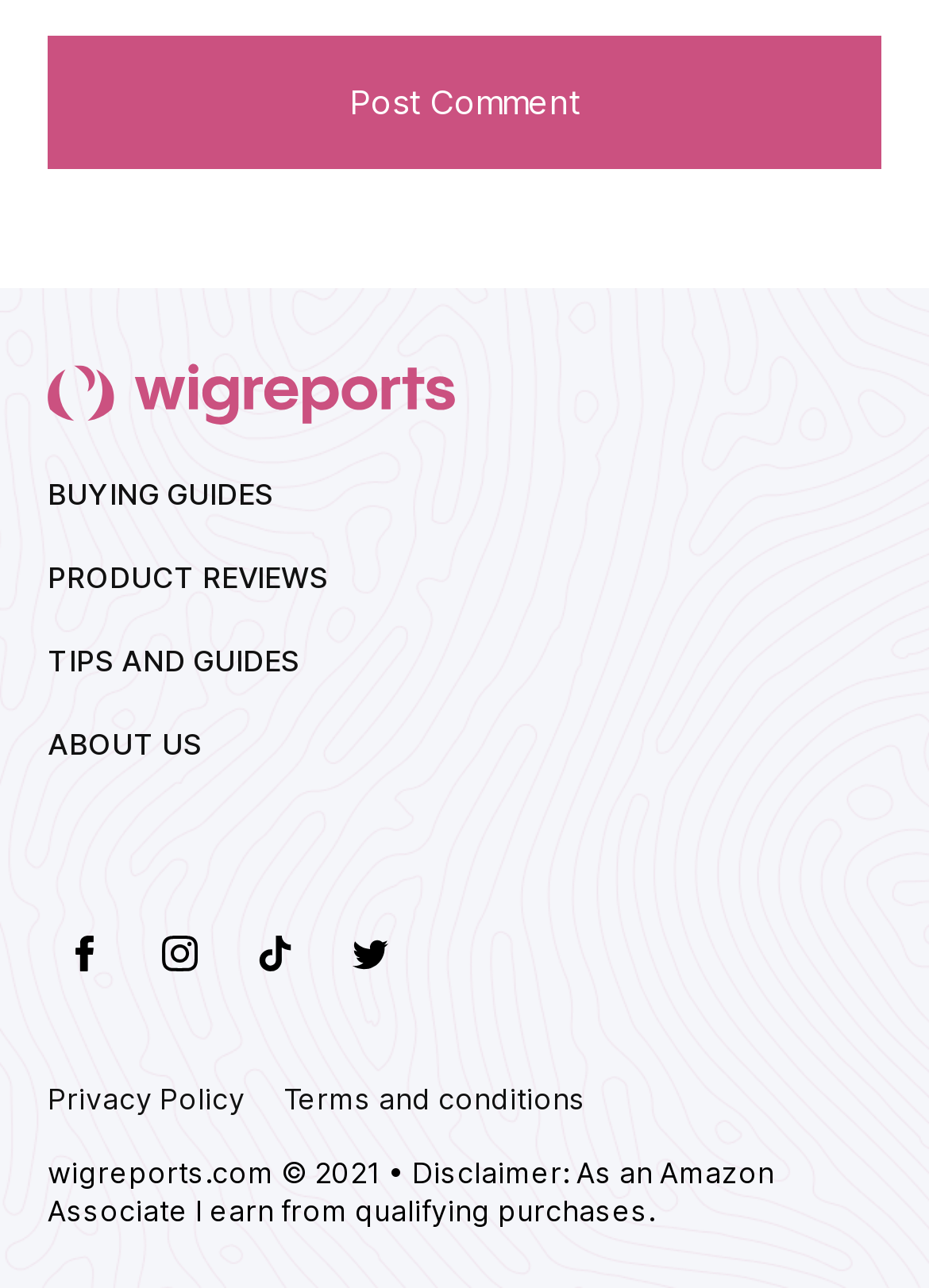Find the bounding box coordinates for the area you need to click to carry out the instruction: "Click the 'Post Comment' button". The coordinates should be four float numbers between 0 and 1, indicated as [left, top, right, bottom].

[0.051, 0.027, 0.949, 0.131]